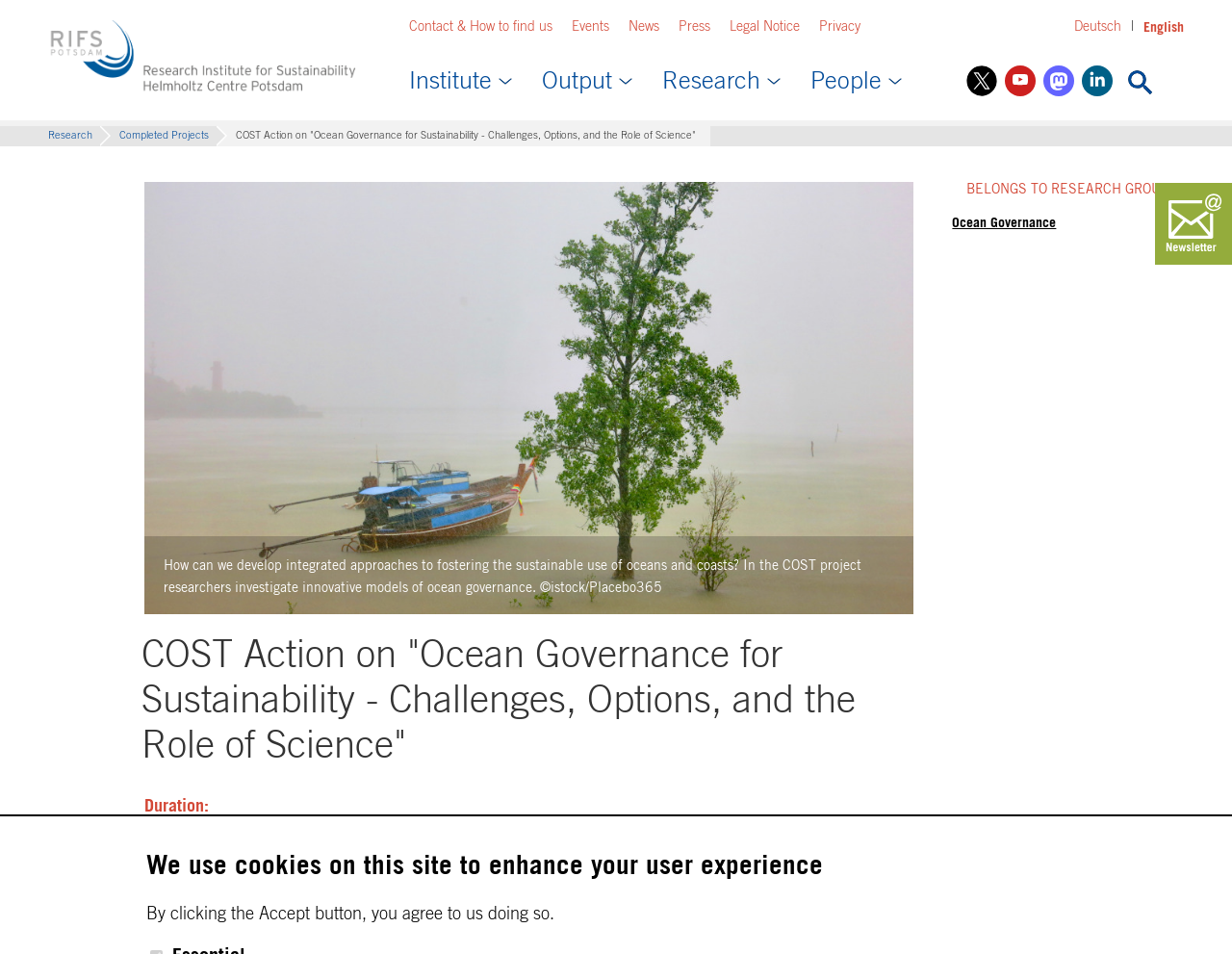Please give the bounding box coordinates of the area that should be clicked to fulfill the following instruction: "Click the 'Back to top' link". The coordinates should be in the format of four float numbers from 0 to 1, i.e., [left, top, right, bottom].

[0.955, 0.0, 0.984, 0.037]